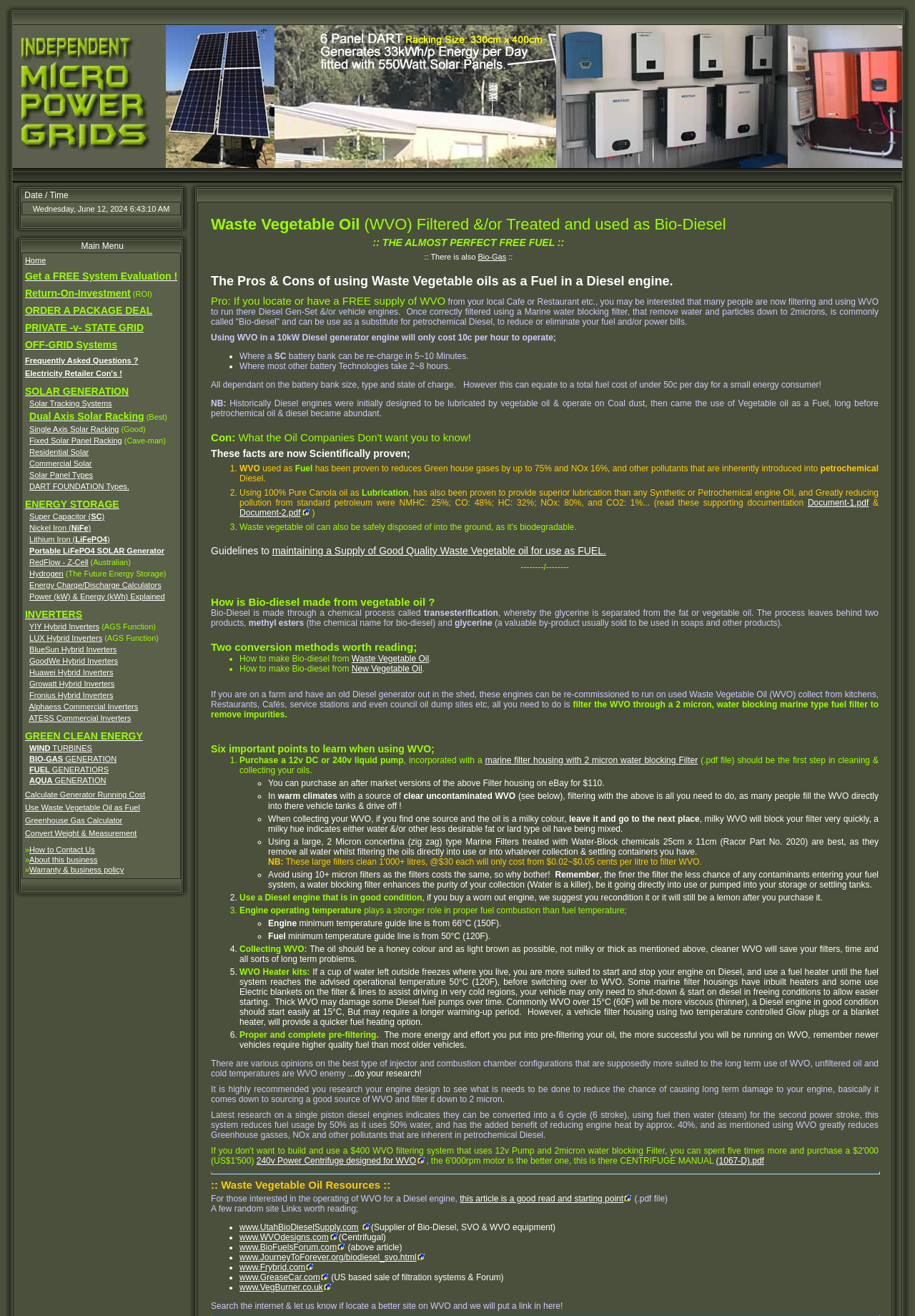What type of solar racking is considered 'Good'?
Answer the question with just one word or phrase using the image.

Single Axis Solar Racking